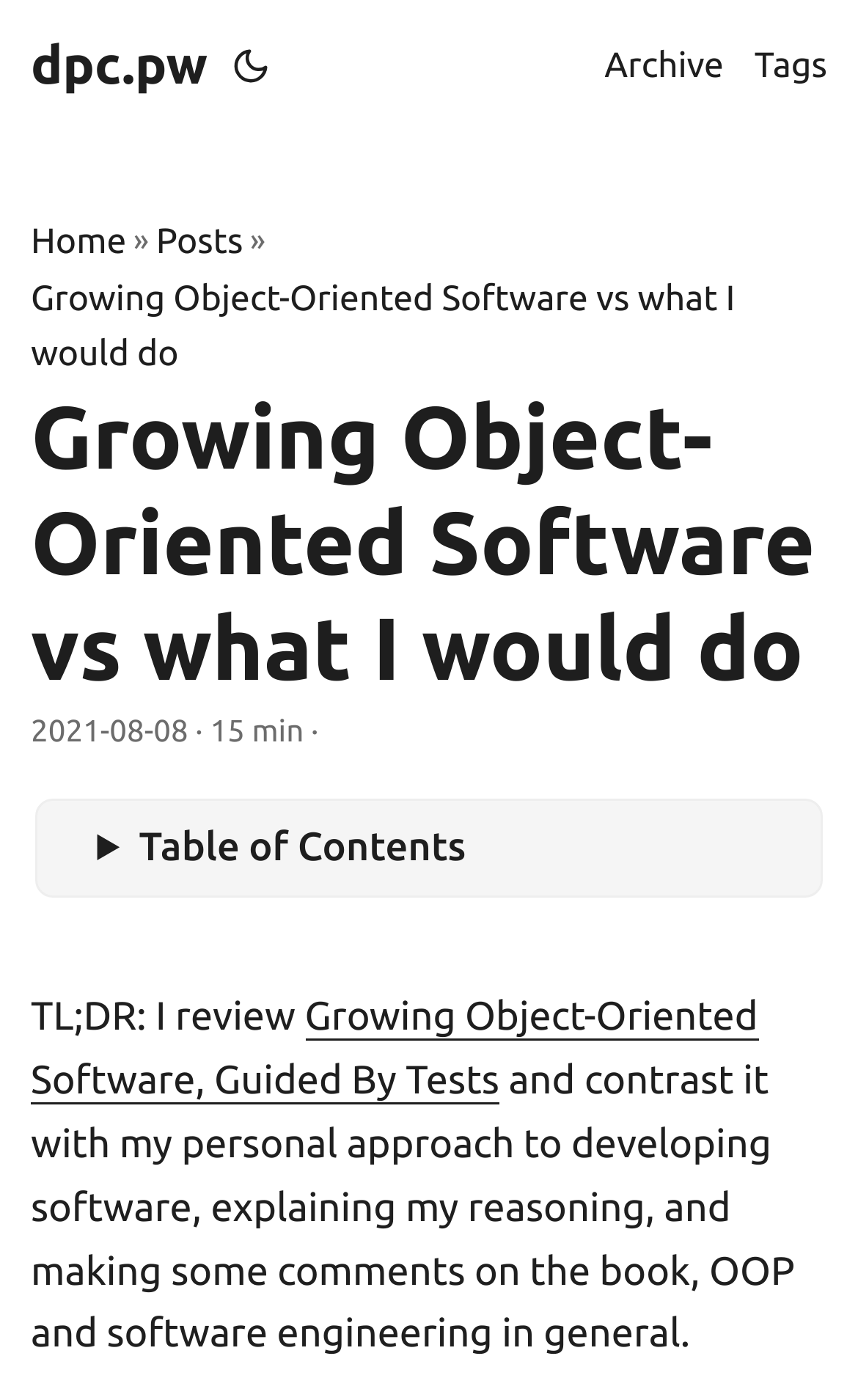From the webpage screenshot, identify the region described by Archive. Provide the bounding box coordinates as (top-left x, top-left y, bottom-right x, bottom-right y), with each value being a floating point number between 0 and 1.

[0.705, 0.0, 0.843, 0.094]